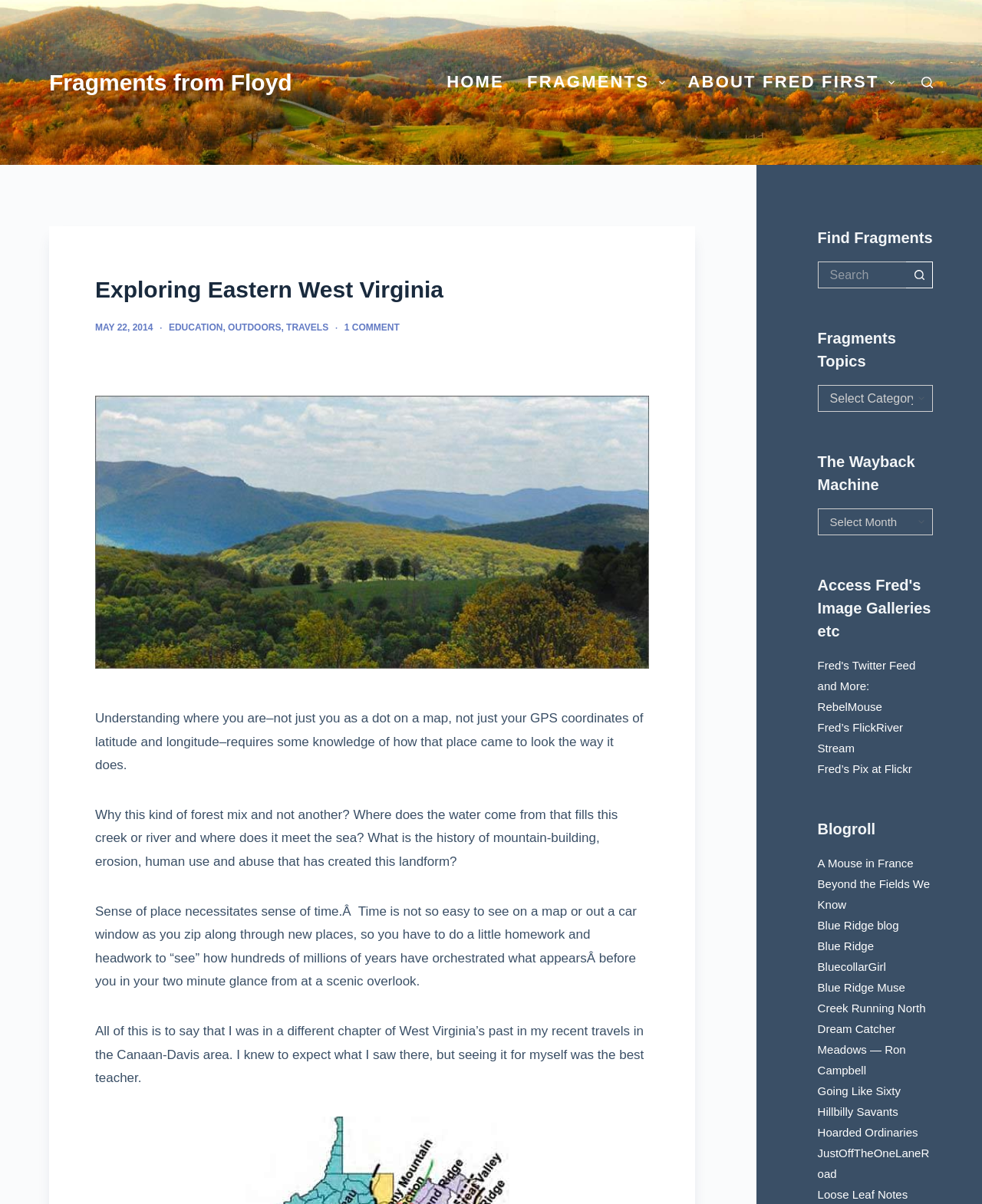Summarize the webpage comprehensively, mentioning all visible components.

The webpage is titled "Exploring Eastern West Virginia » Fragments from Floyd" and has a prominent header menu at the top with several menu items, including "HOME", "FRAGMENTS", and "ABOUT FRED FIRST". Below the header menu, there is a search button and a header section with the title "Exploring Eastern West Virginia" and a timestamp "MAY 22, 2014". 

To the right of the header section, there are several links, including "EDUCATION", "OUTDOORS", "TRAVELS", and "1 COMMENT". Below the header section, there is a figure or image, followed by a block of text that discusses the importance of understanding the history and geography of a place to truly appreciate its sense of place. 

The main content of the webpage is divided into several sections, including "Find Fragments", "Fragments Topics", "The Wayback Machine", and "Blogroll". The "Find Fragments" section has a search bar and a search button, while the "Fragments Topics" section has a dropdown menu. The "The Wayback Machine" section also has a dropdown menu, and the "Blogroll" section lists several links to other blogs and websites. 

Additionally, there are several links and buttons scattered throughout the webpage, including a link to "Fred's Twitter Feed and More: RebelMouse" and links to image galleries and other online platforms. Overall, the webpage appears to be a personal blog or website focused on exploring and appreciating the natural beauty and history of Eastern West Virginia.